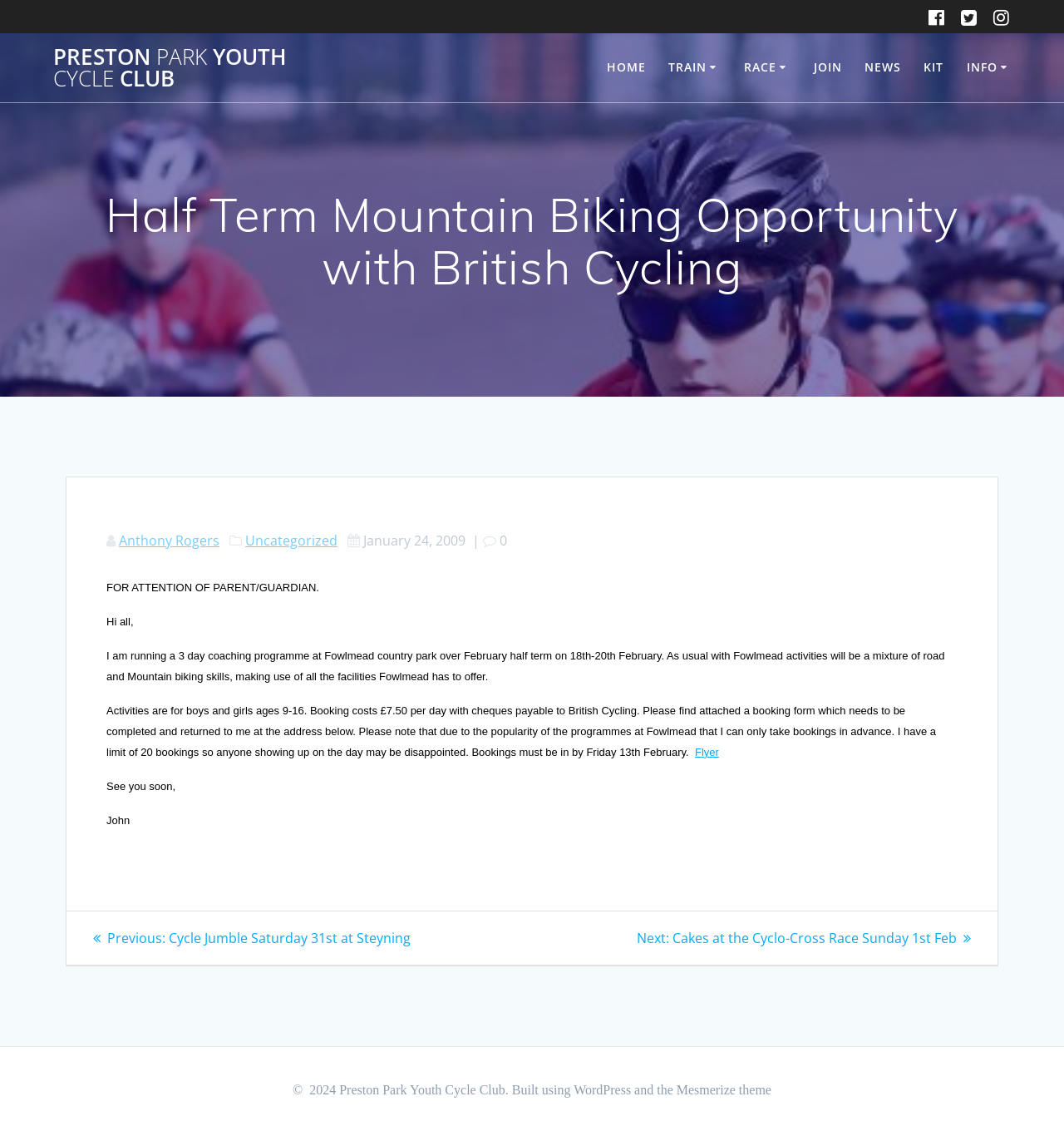Determine the webpage's heading and output its text content.

Half Term Mountain Biking Opportunity with British Cycling